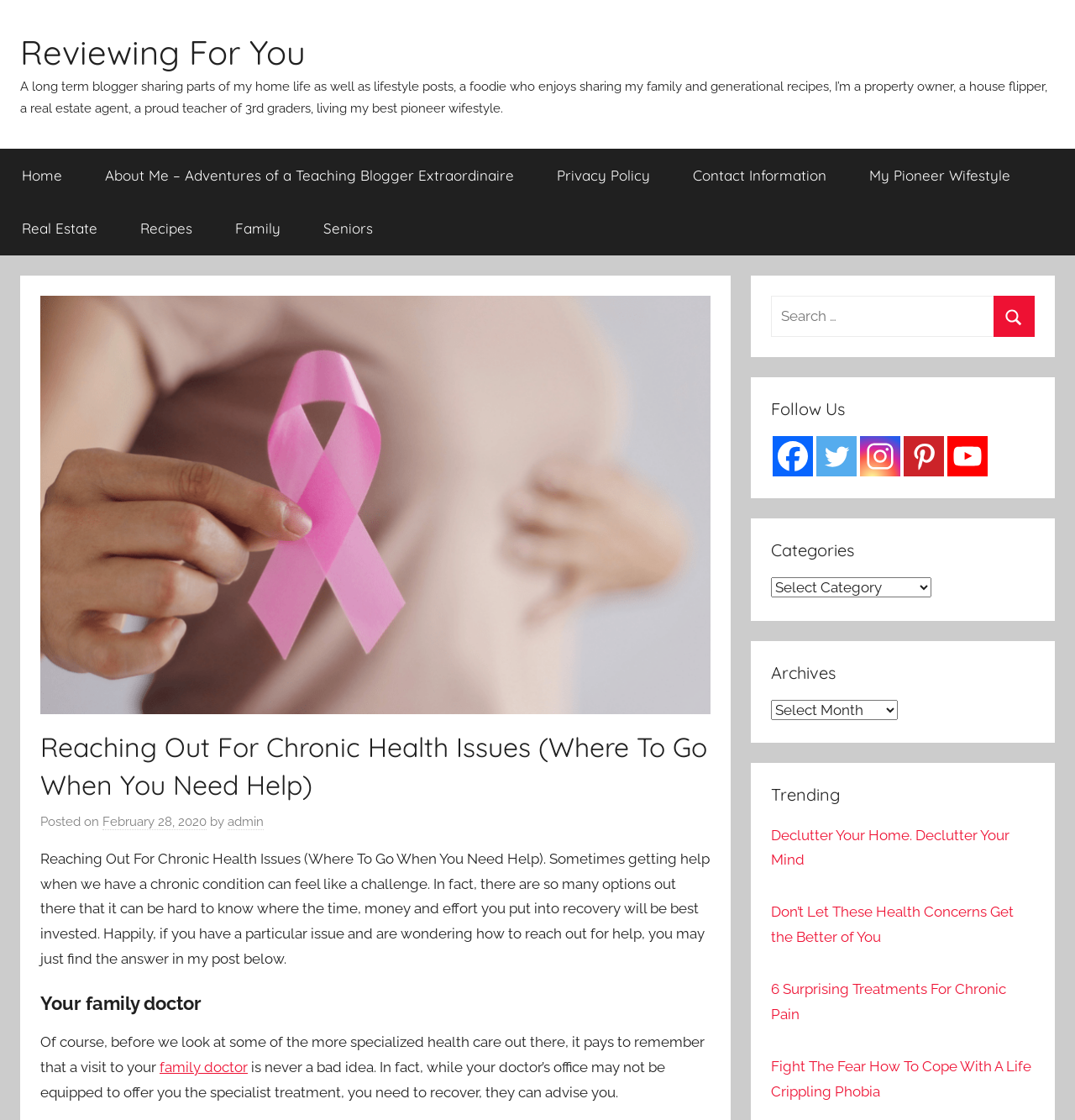Locate the bounding box coordinates of the region to be clicked to comply with the following instruction: "Search for a topic". The coordinates must be four float numbers between 0 and 1, in the form [left, top, right, bottom].

[0.717, 0.264, 0.962, 0.301]